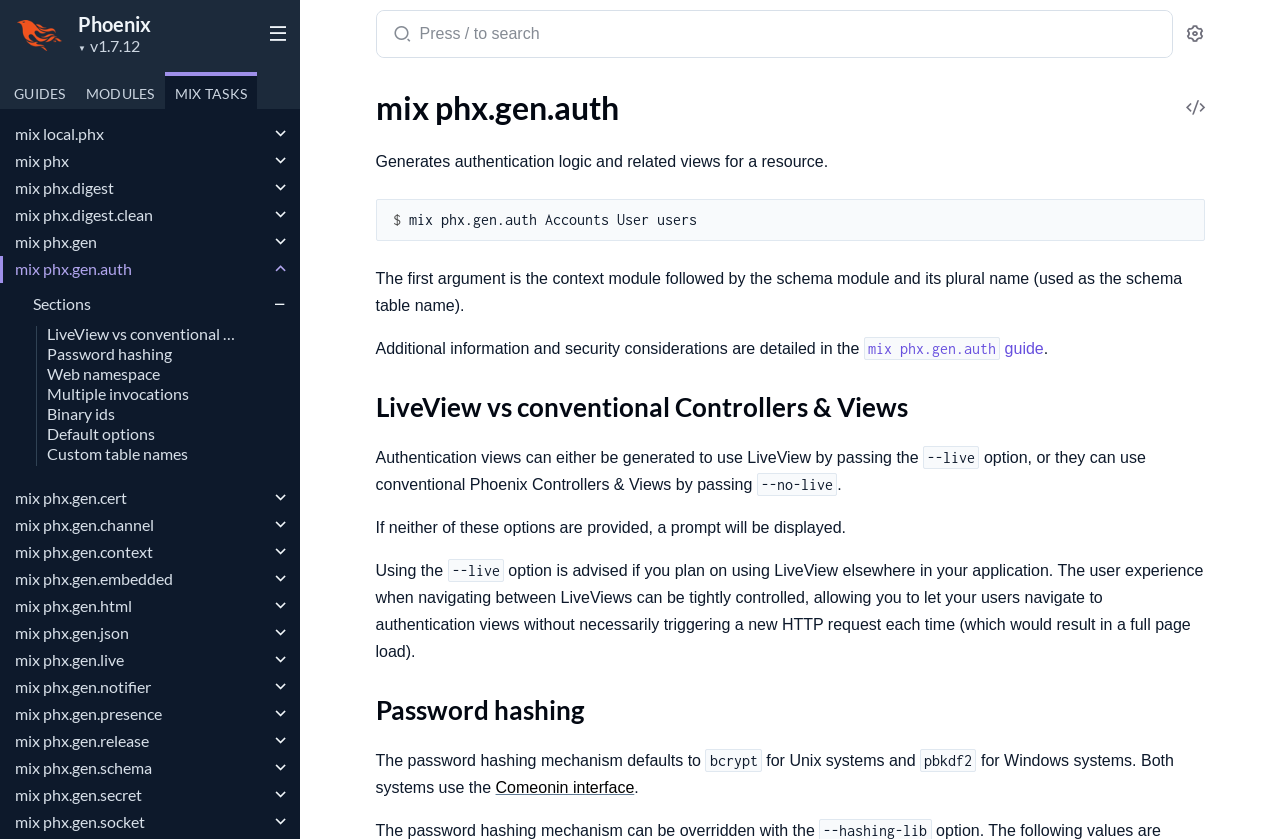Identify the bounding box coordinates of the clickable region to carry out the given instruction: "Select the GUIDES tab".

[0.003, 0.086, 0.059, 0.13]